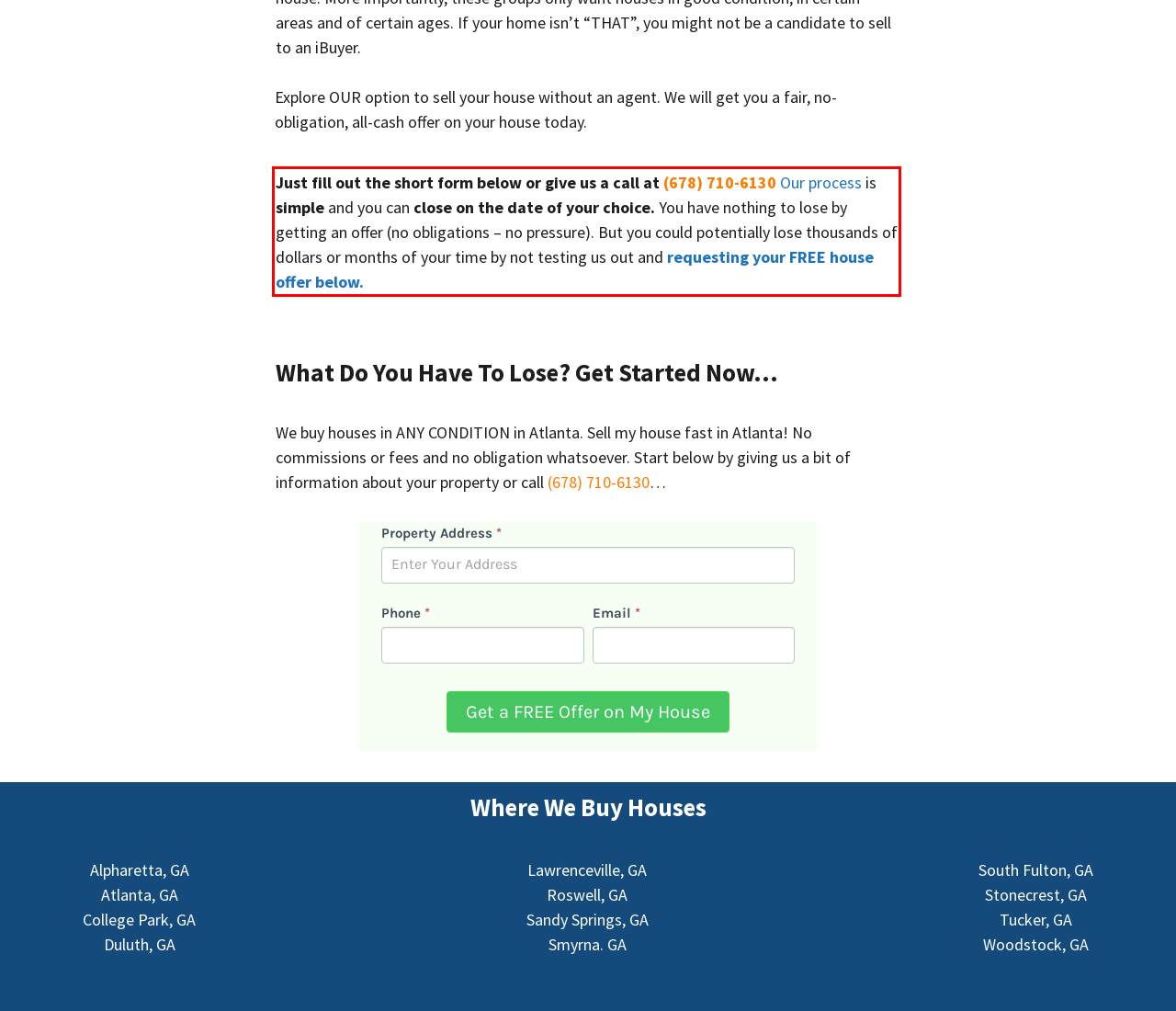The screenshot provided shows a webpage with a red bounding box. Apply OCR to the text within this red bounding box and provide the extracted content.

Just fill out the short form below or give us a call at (678) 710-6130 Our process is simple and you can close on the date of your choice. You have nothing to lose by getting an offer (no obligations – no pressure). But you could potentially lose thousands of dollars or months of your time by not testing us out and requesting your FREE house offer below.